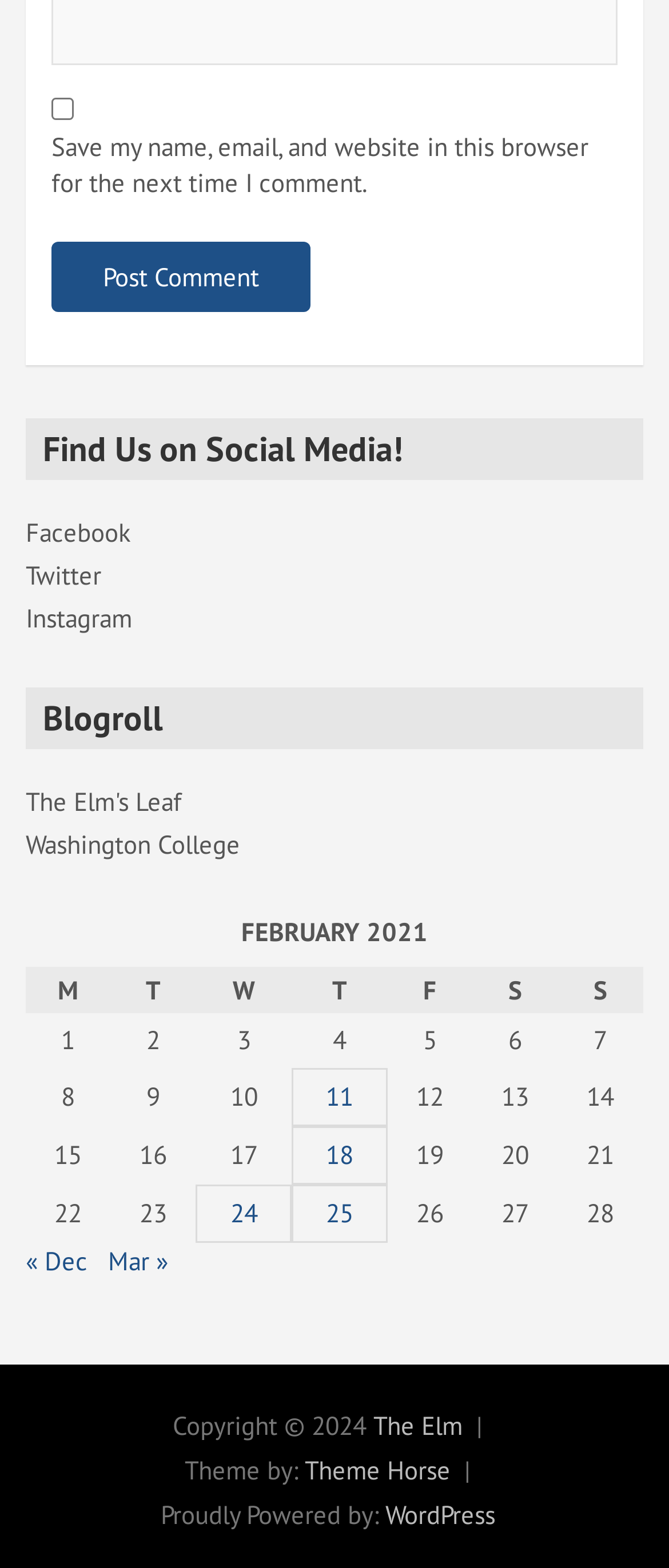What is the name of the blog?
Please give a detailed and elaborate answer to the question based on the image.

The name of the blog can be found at the bottom of the webpage, where it says 'Copyright © 2024 The Elm'. This suggests that the blog is called 'The Elm'.